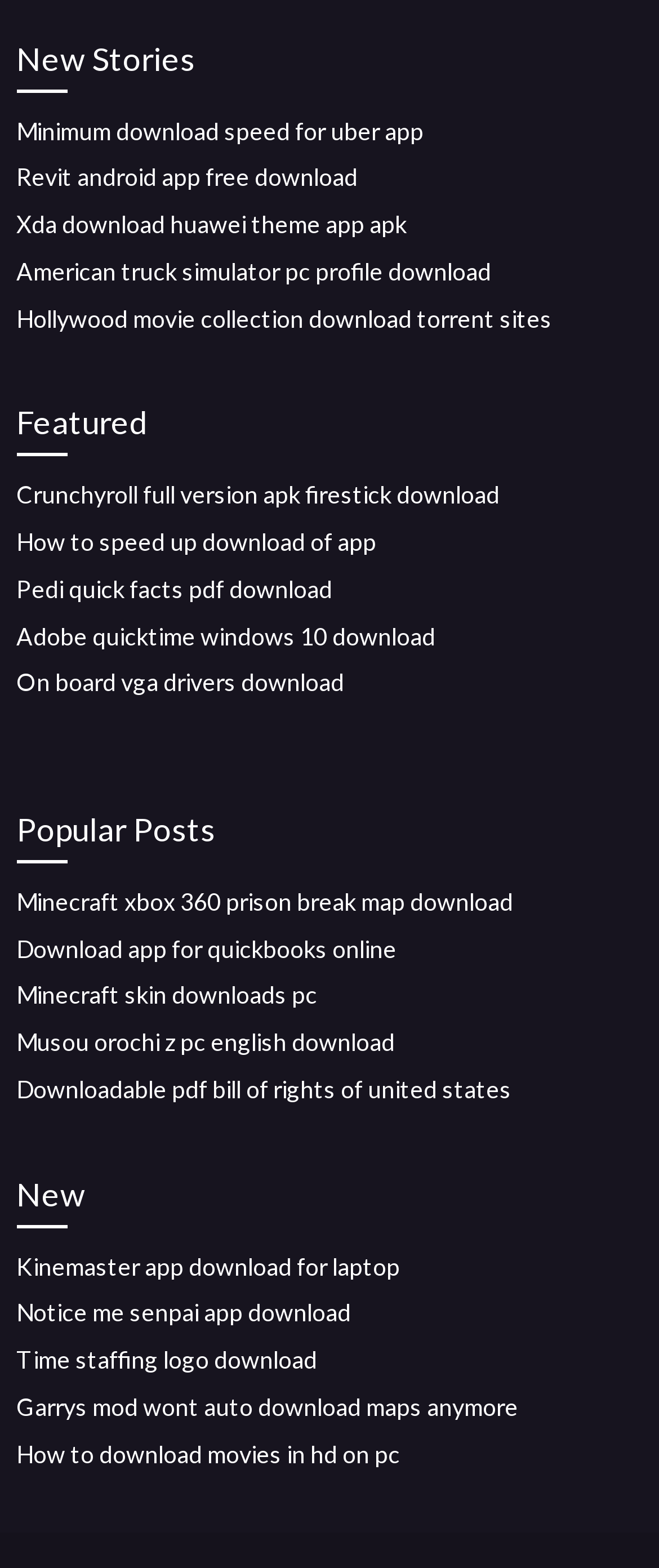What type of content is featured on this webpage?
Examine the screenshot and reply with a single word or phrase.

Download links